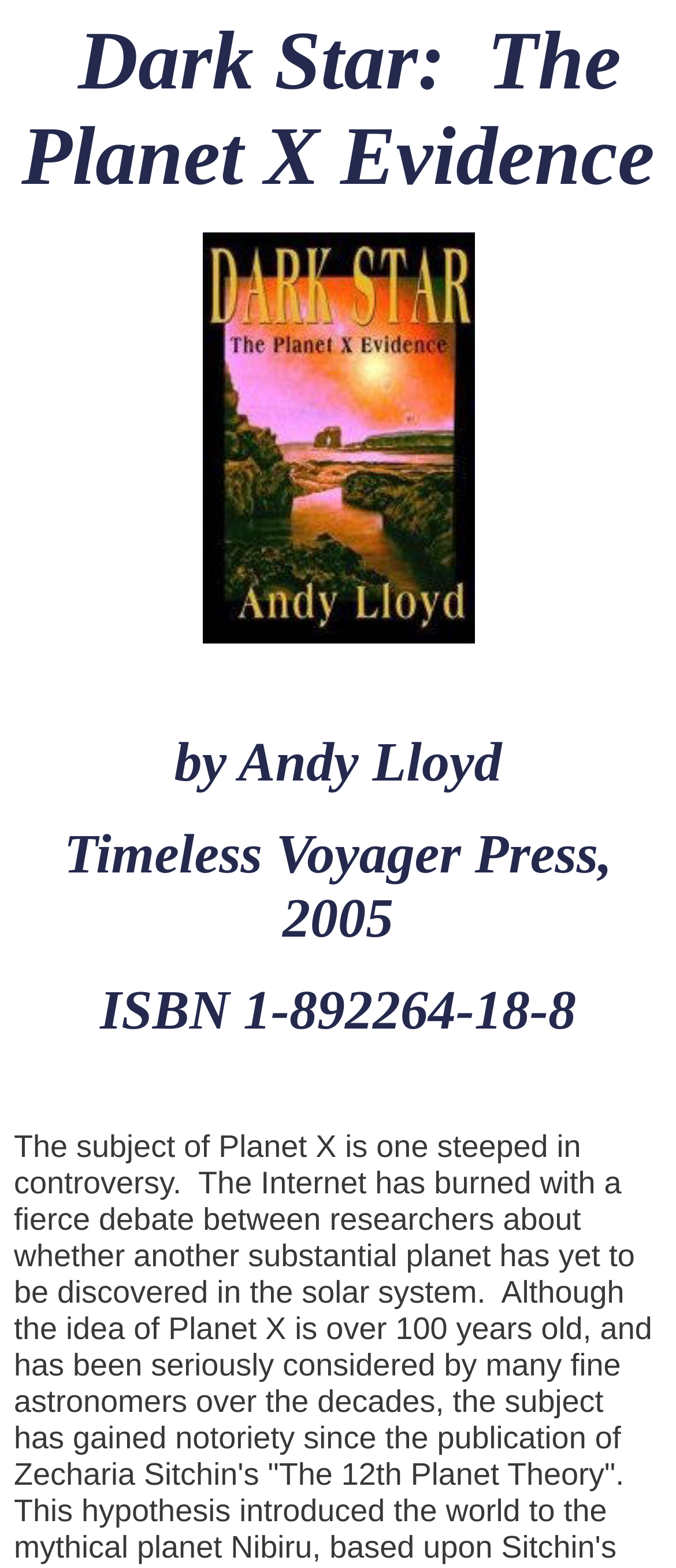What is the publisher of the book?
Please craft a detailed and exhaustive response to the question.

The publisher's name can be found in the StaticText element with the text 'Timeless Voyager Press, 2005' at coordinates [0.095, 0.524, 0.905, 0.605].